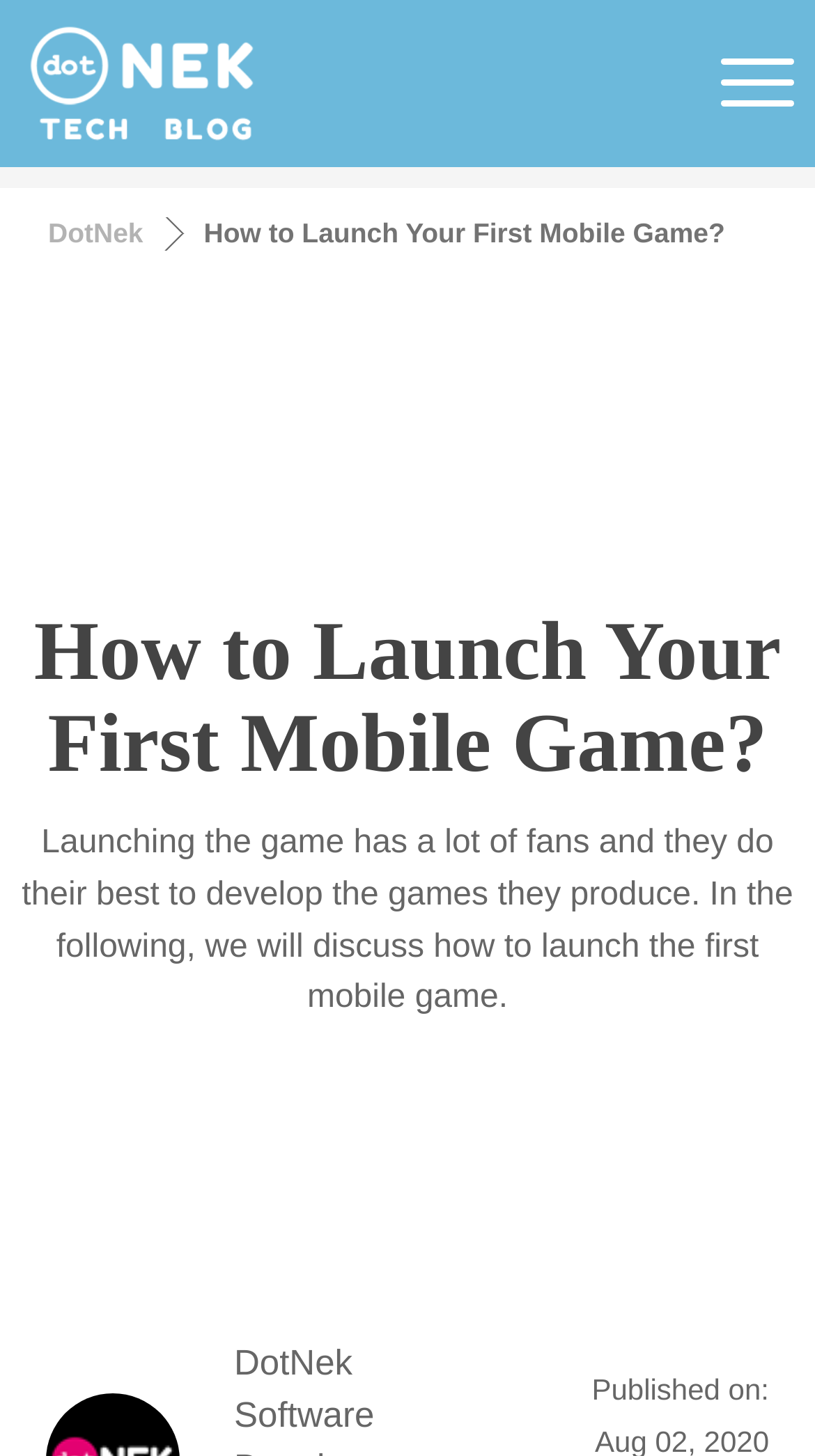Using the information in the image, give a detailed answer to the following question: What is the name of the blog?

I found the answer by looking at the top-left corner of the webpage, where there is a link with an image, and the text 'DotNek Tech Blog'.